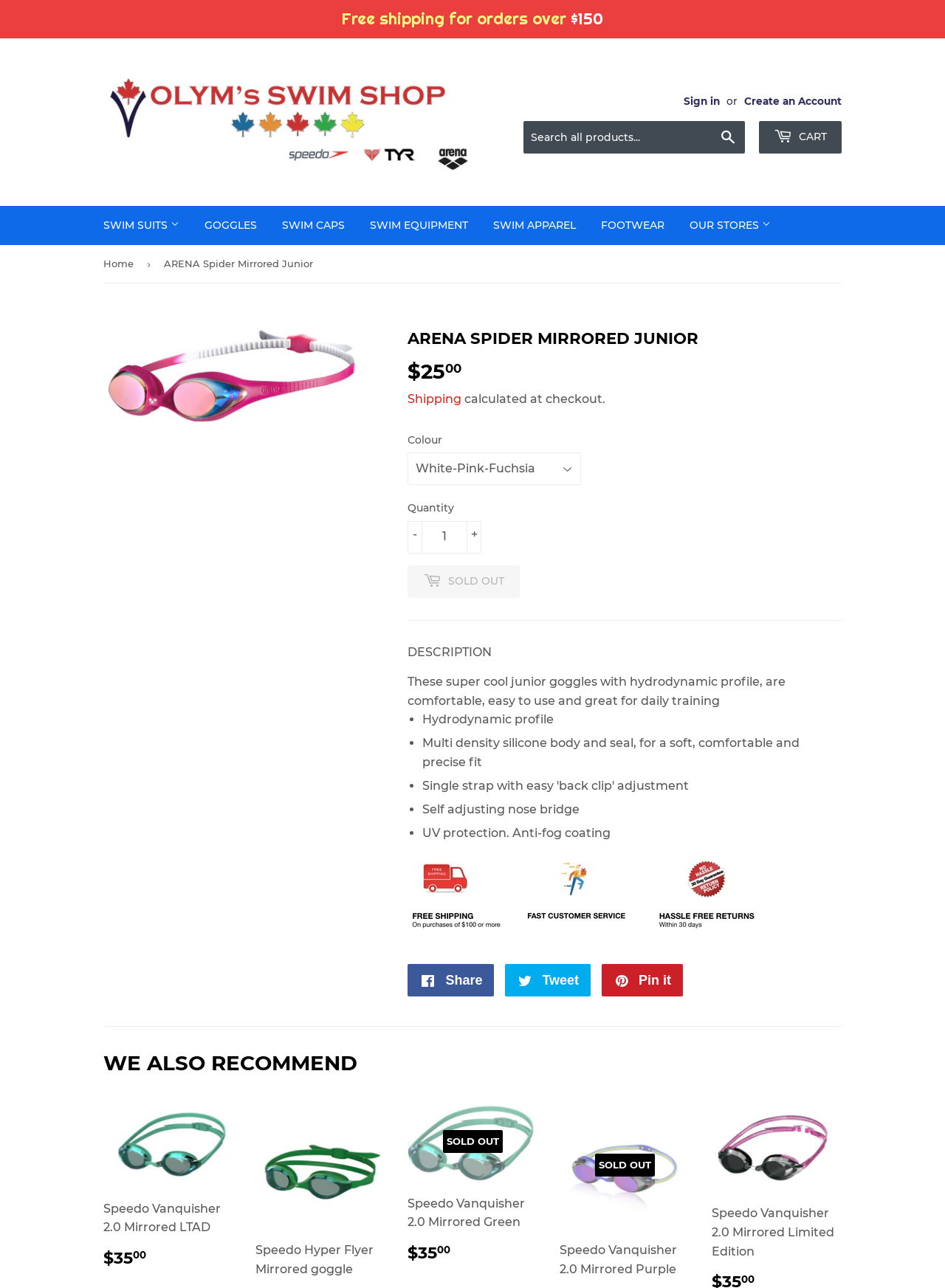What is the material of the goggles' body and seal?
Please provide a detailed and thorough answer to the question.

The material of the goggles' body and seal is mentioned in the product description as 'Multi density silicone body and seal', which provides a soft, comfortable, and precise fit.